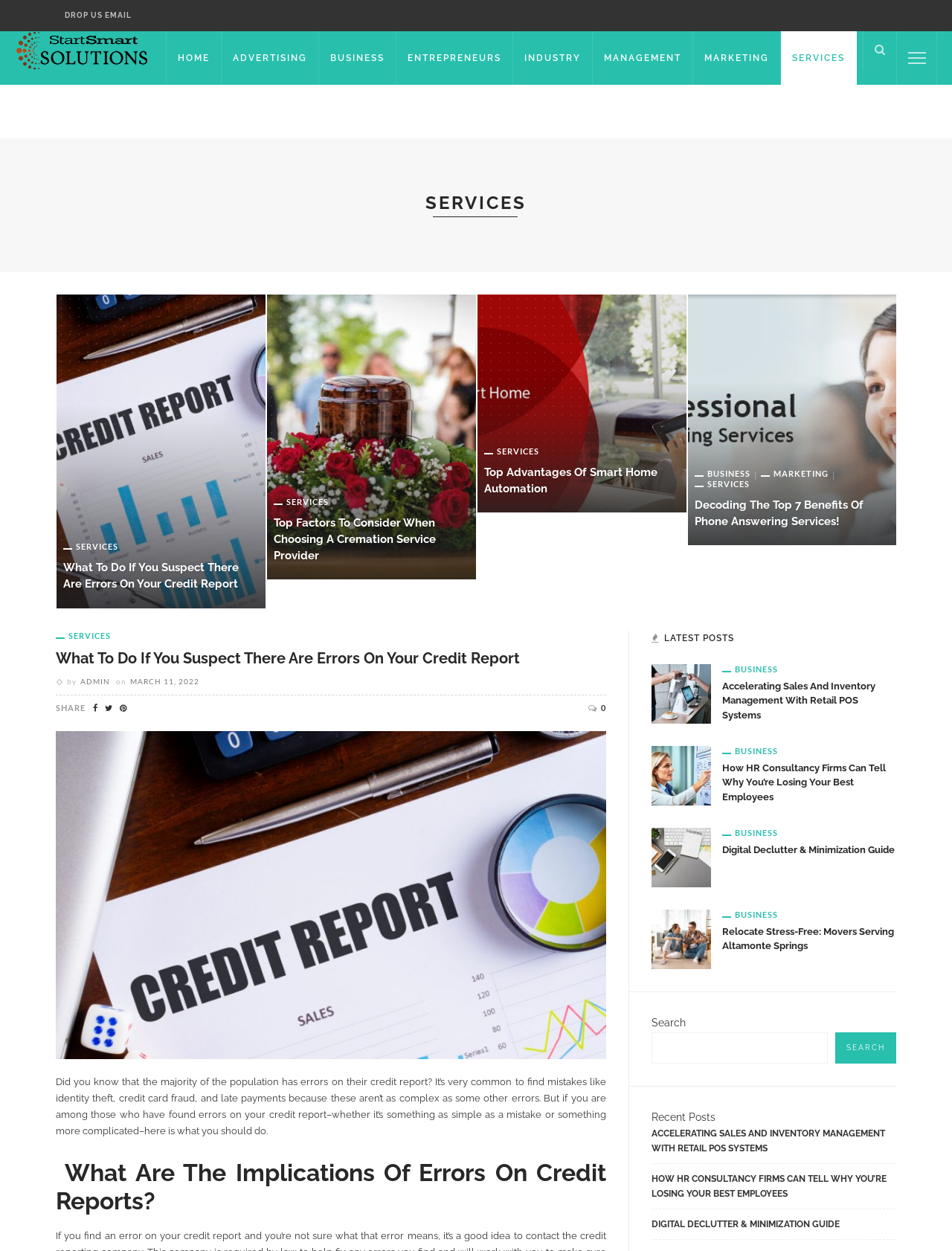Determine the bounding box coordinates of the target area to click to execute the following instruction: "Select the 'The Benefit Of Concierge Services During Holiday Travel' option."

[0.059, 0.235, 0.28, 0.463]